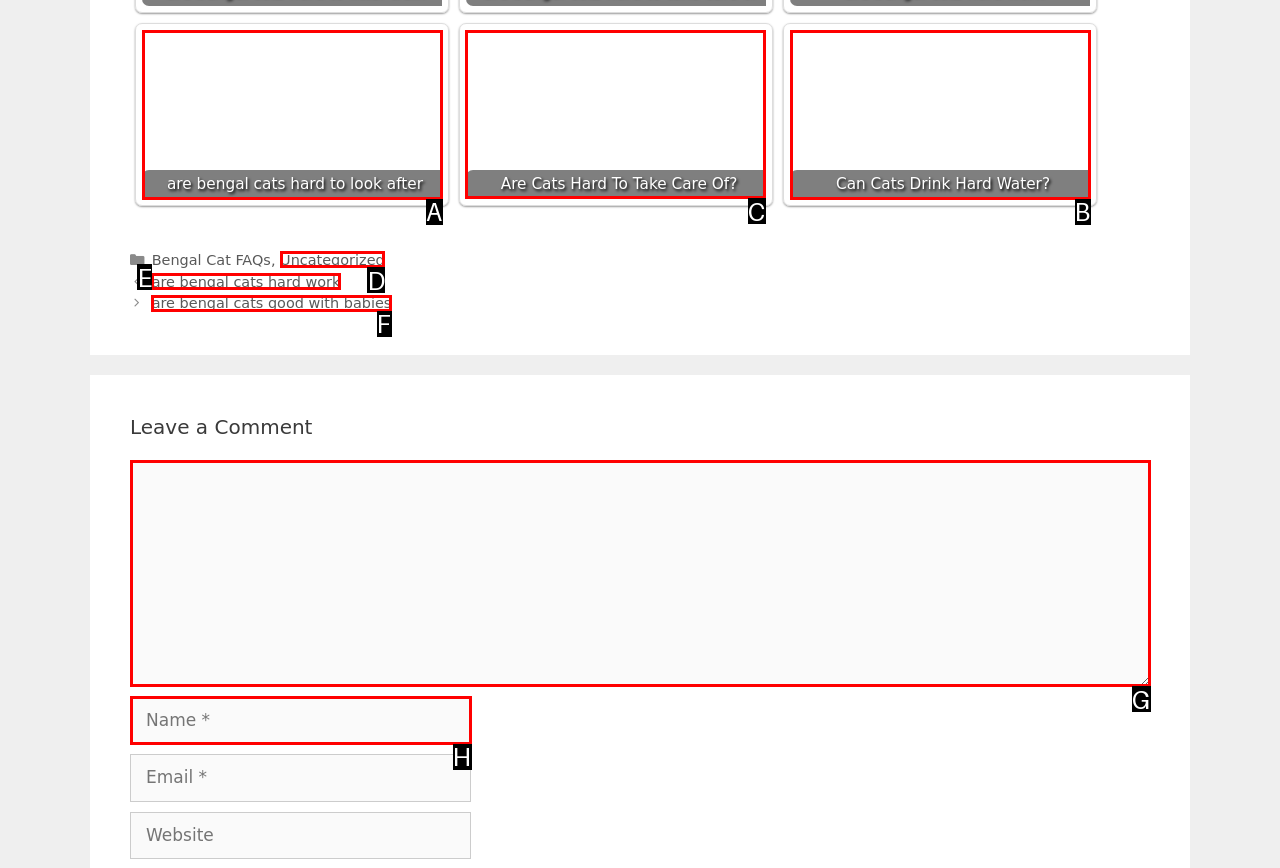Find the HTML element to click in order to complete this task: Click on 'Are Cats Hard To Take Care Of?'
Answer with the letter of the correct option.

C